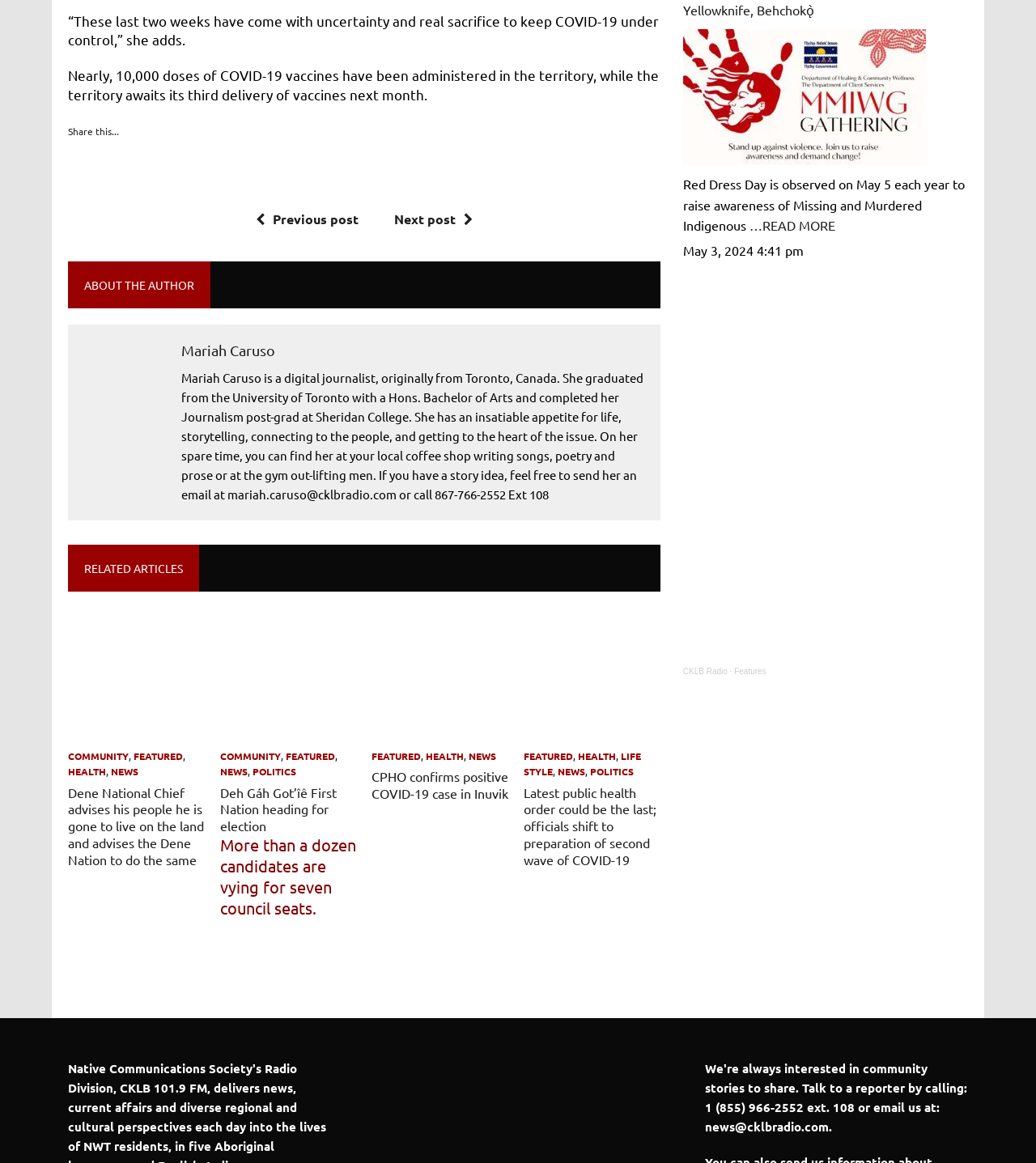Please identify the coordinates of the bounding box that should be clicked to fulfill this instruction: "View the next post".

[0.38, 0.181, 0.464, 0.195]